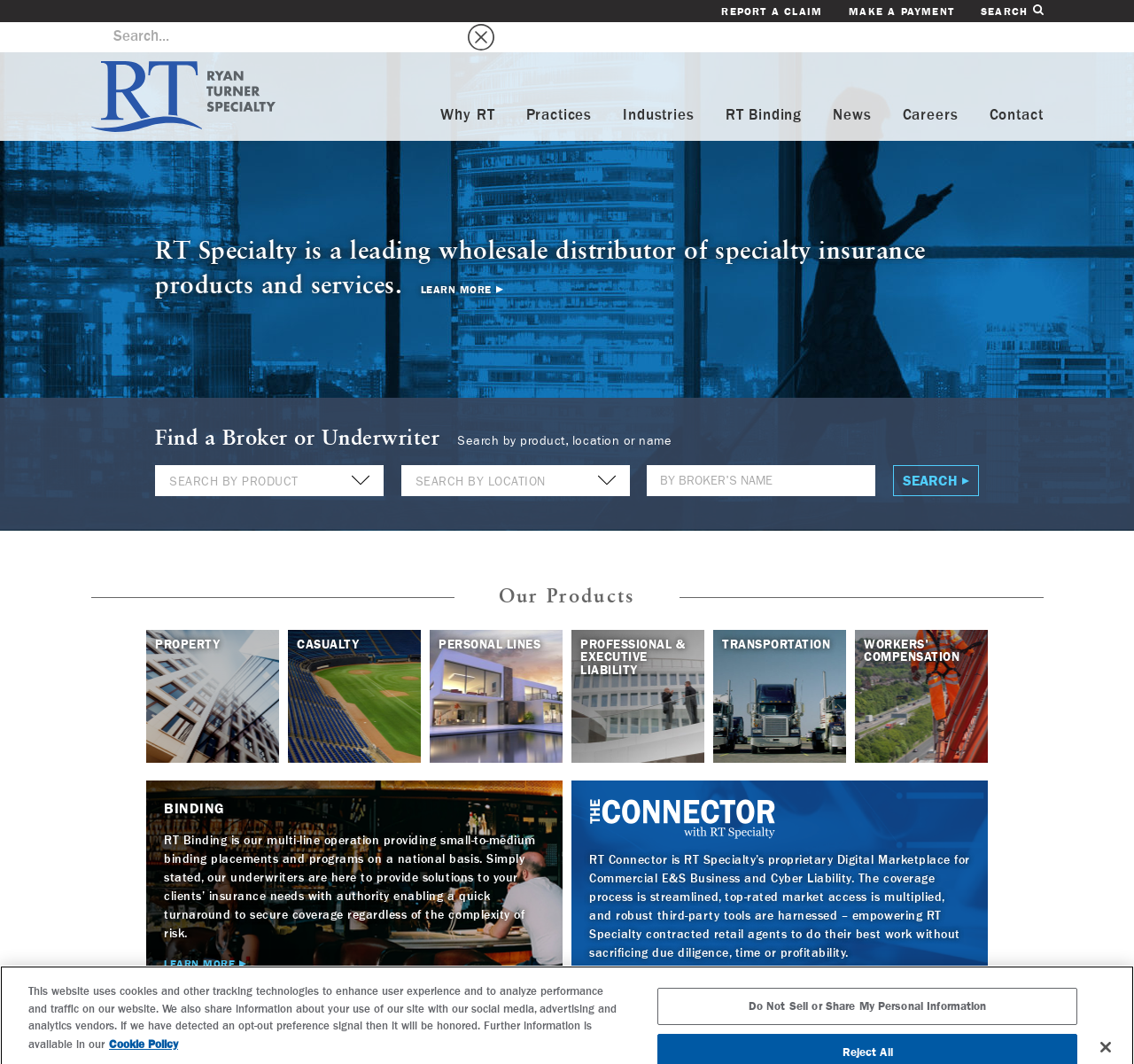Please determine the bounding box coordinates of the element's region to click in order to carry out the following instruction: "Search by product". The coordinates should be four float numbers between 0 and 1, i.e., [left, top, right, bottom].

[0.137, 0.409, 0.338, 0.438]